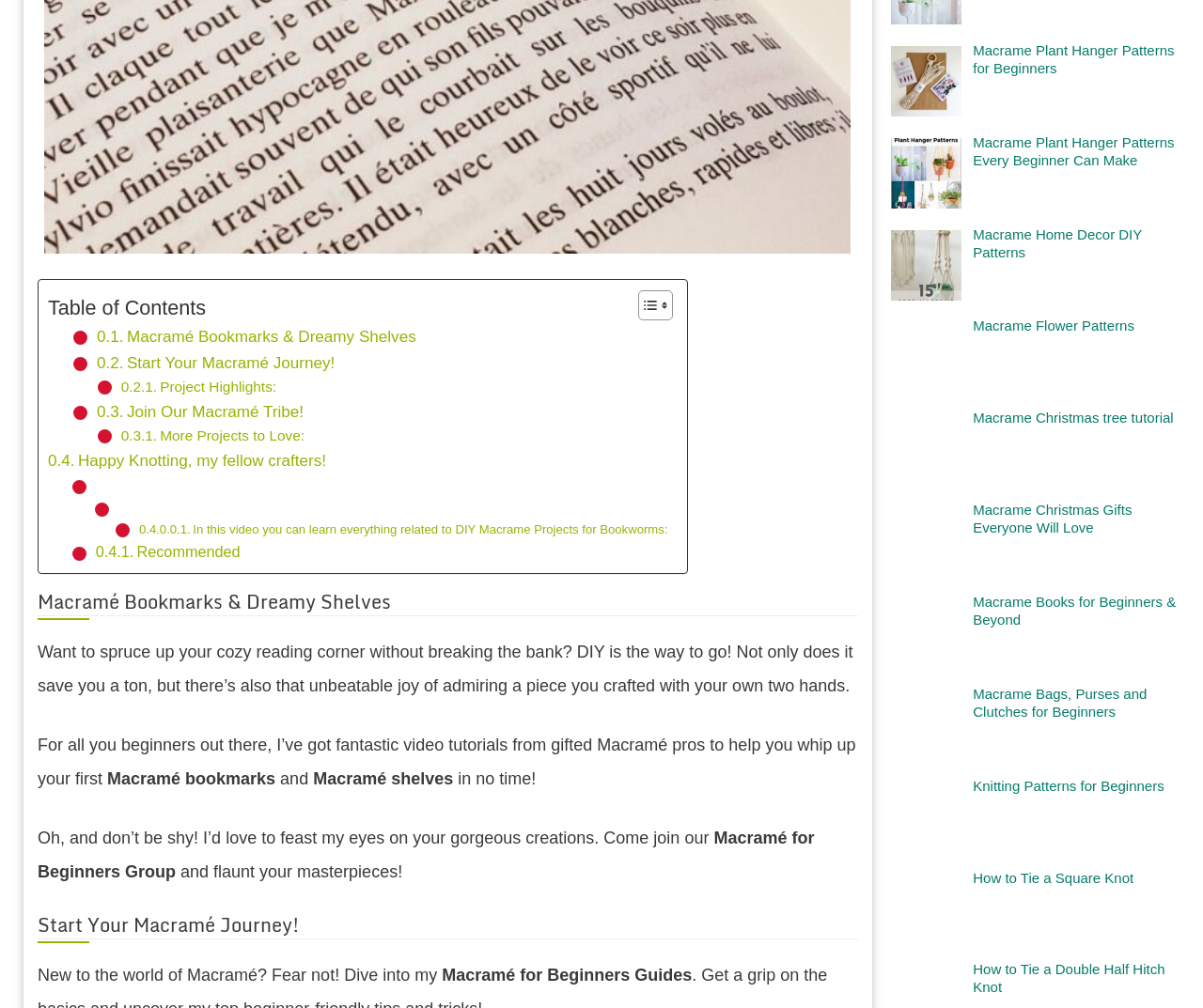Locate the bounding box coordinates of the item that should be clicked to fulfill the instruction: "Start Your Macramé Journey!".

[0.08, 0.347, 0.278, 0.373]